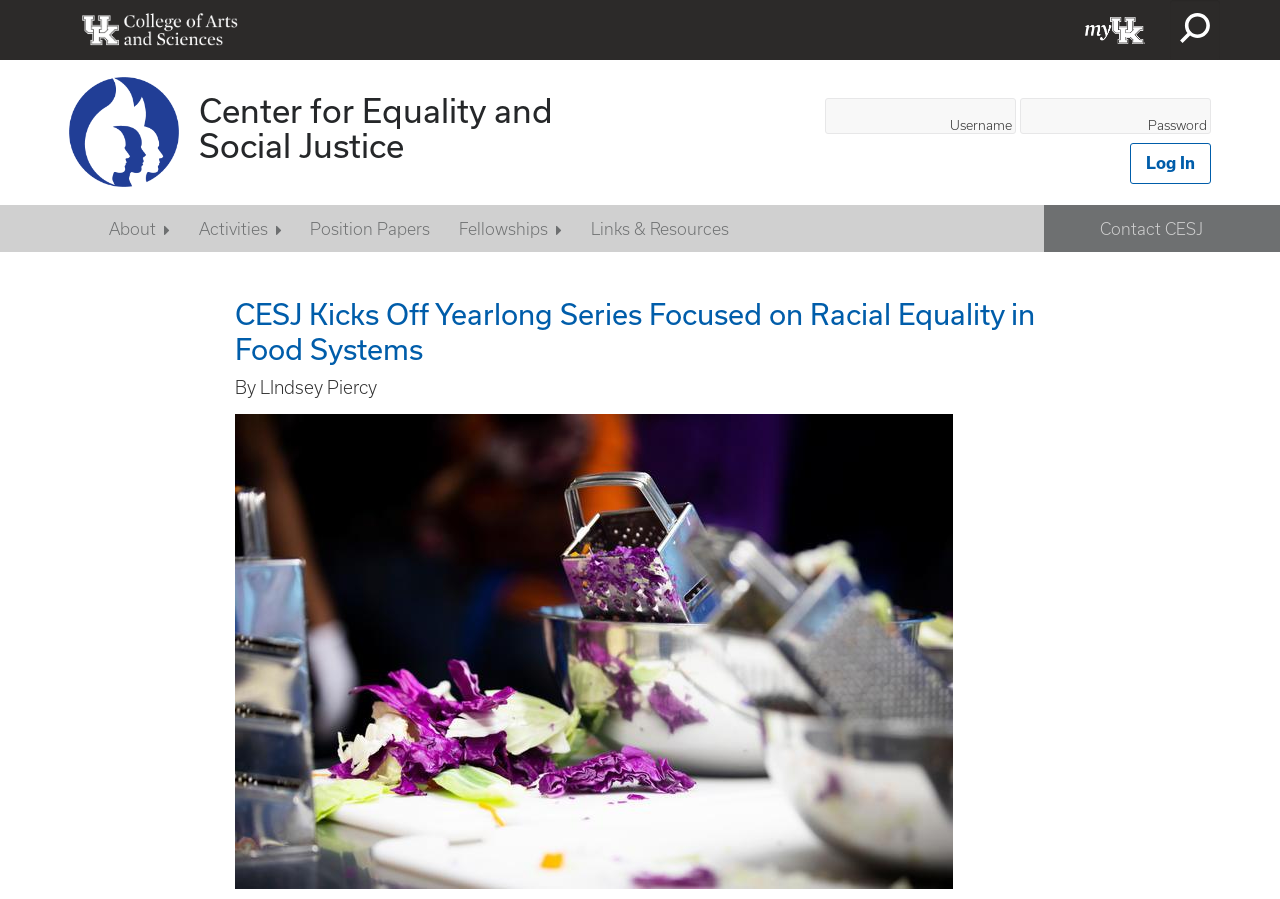Extract the bounding box coordinates of the UI element described: "alt="University of Kentucky Logo"". Provide the coordinates in the format [left, top, right, bottom] with values ranging from 0 to 1.

[0.055, 0.047, 0.196, 0.065]